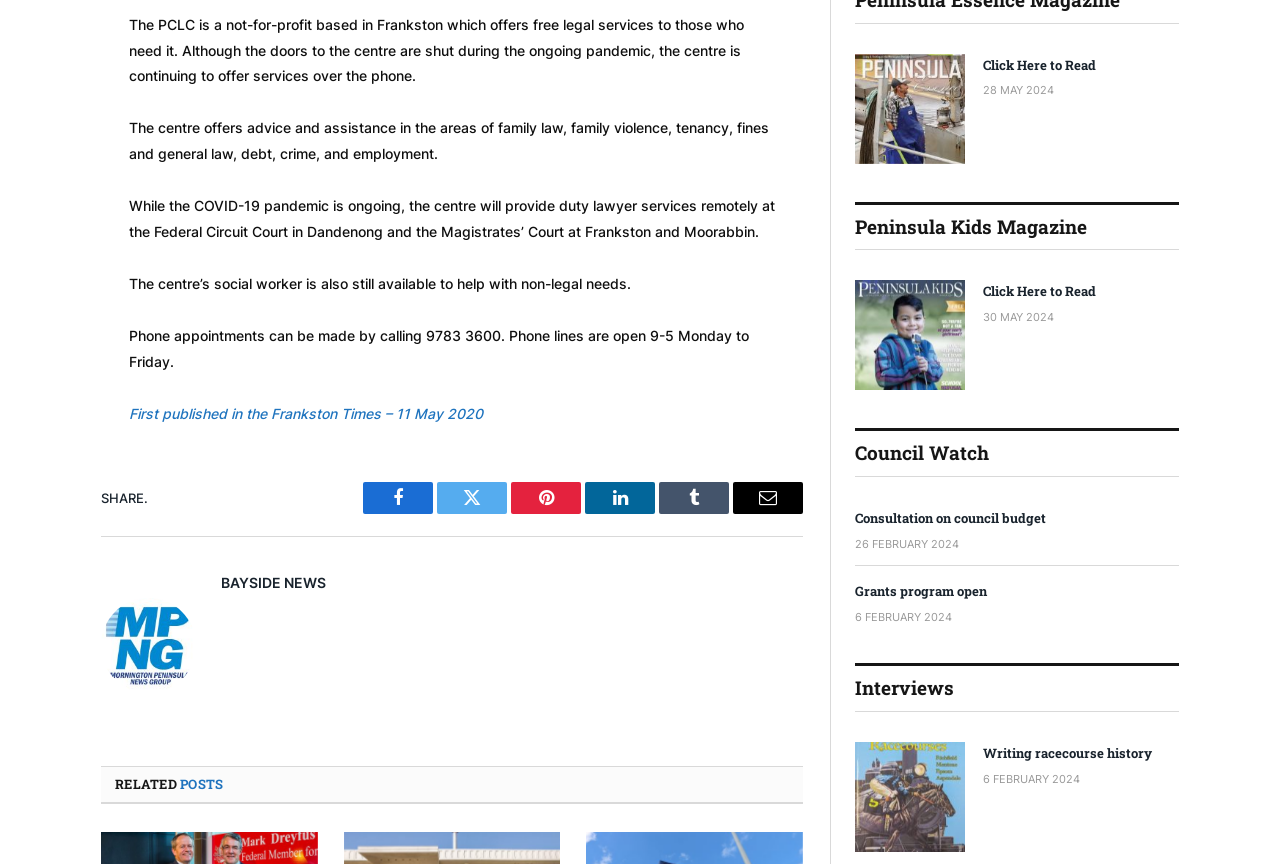Locate the bounding box of the UI element based on this description: "Click Here to Read". Provide four float numbers between 0 and 1 as [left, top, right, bottom].

[0.768, 0.327, 0.921, 0.348]